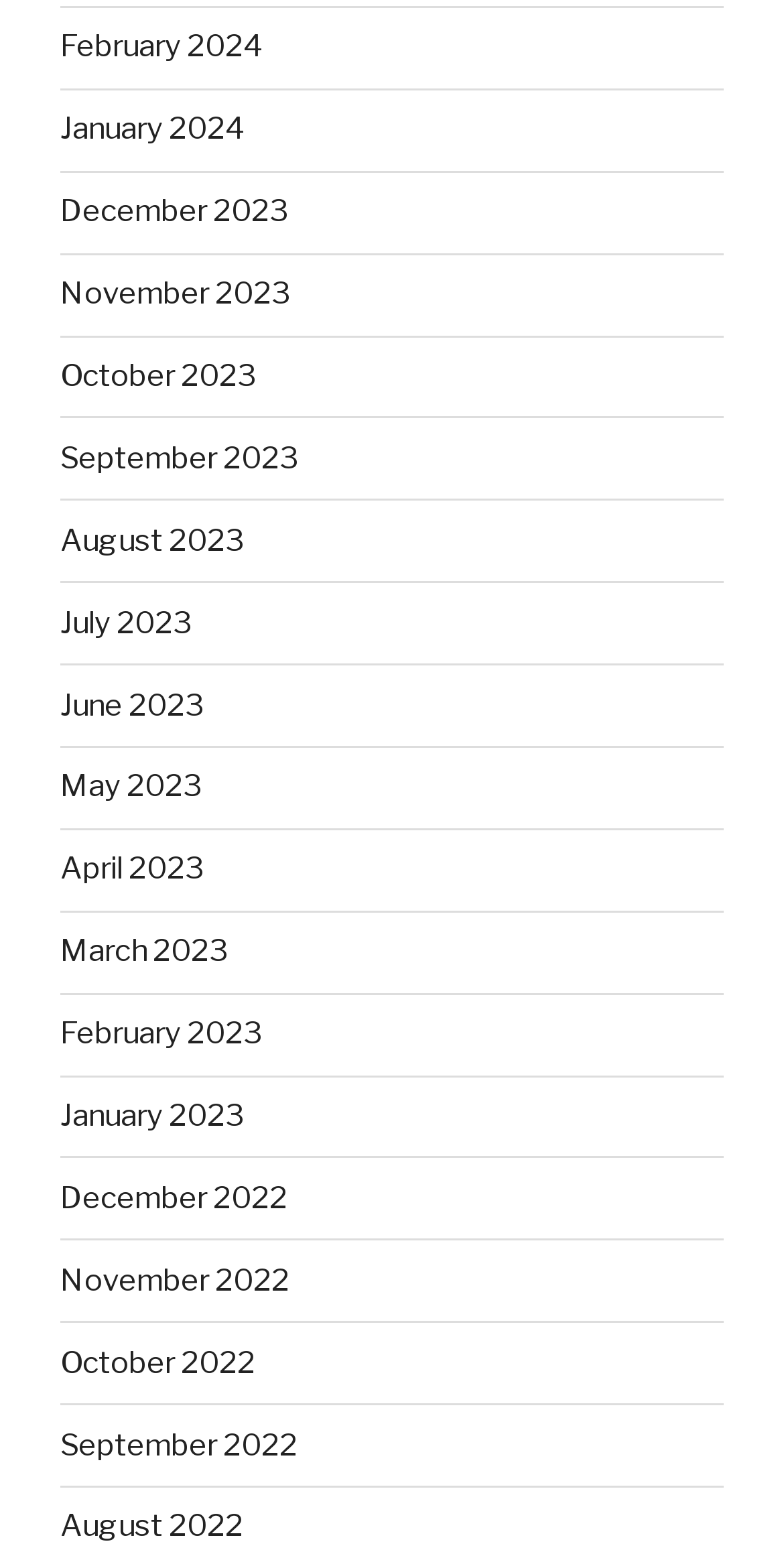Using the information shown in the image, answer the question with as much detail as possible: Are the months listed in chronological order?

I analyzed the list of link elements and found that the months are listed in reverse chronological order, with the latest month (February 2024) at the top and the earliest month (August 2022) at the bottom.